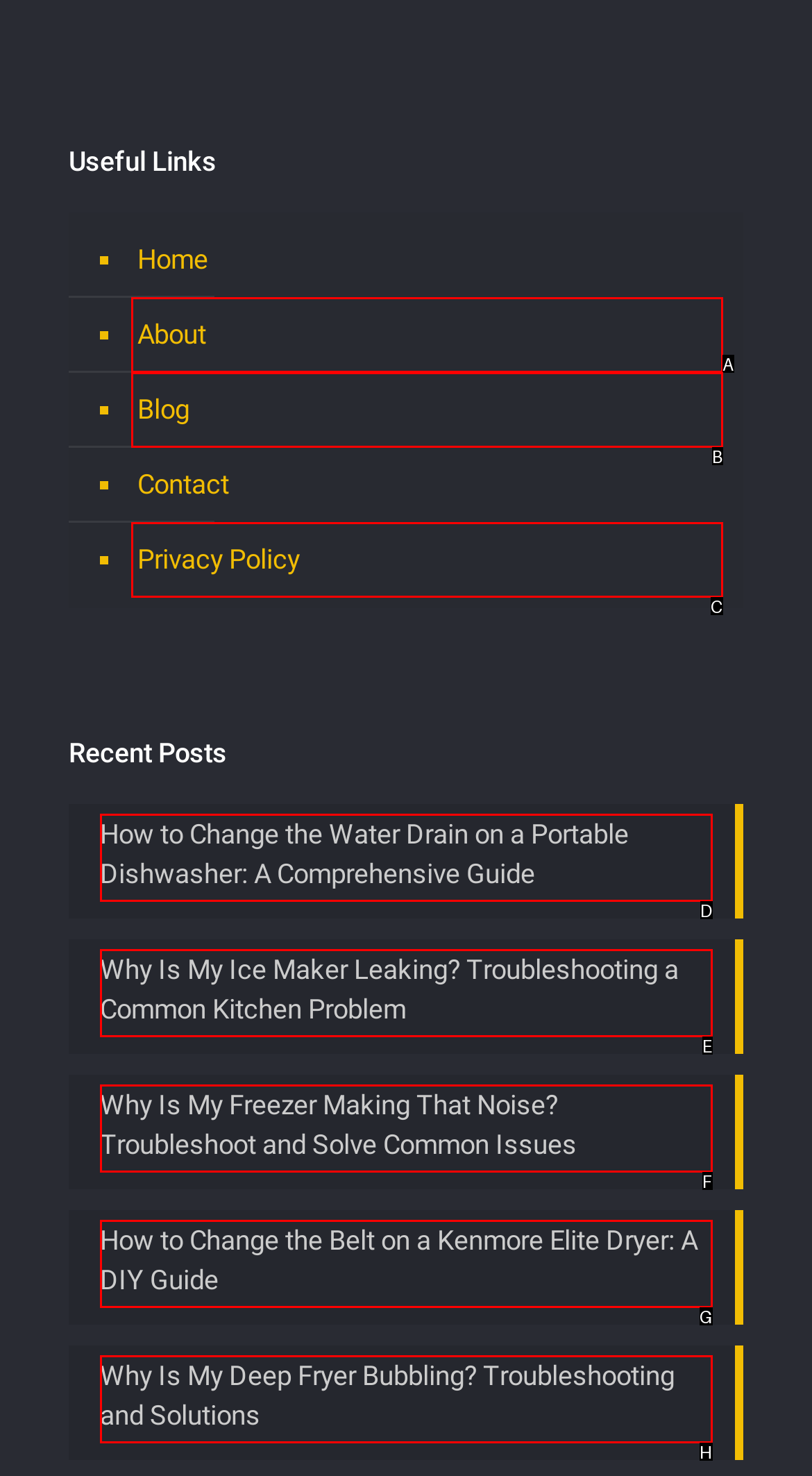Identify the letter of the UI element that fits the description: Terms And Conditions Of Use
Respond with the letter of the option directly.

None